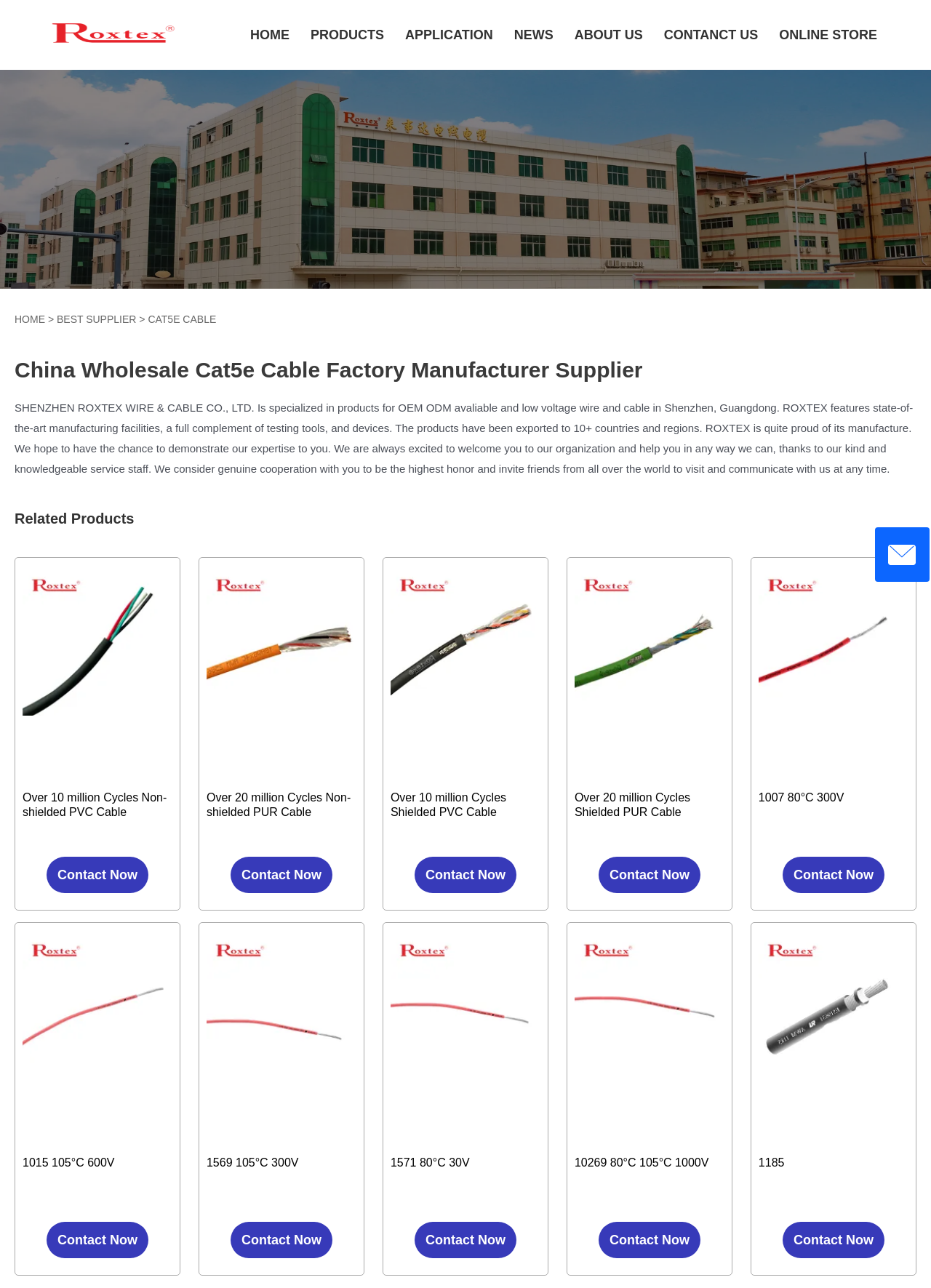How many countries have the products been exported to?
Make sure to answer the question with a detailed and comprehensive explanation.

According to the text 'The products have been exported to 10+ countries and regions.', the products have been exported to more than 10 countries.